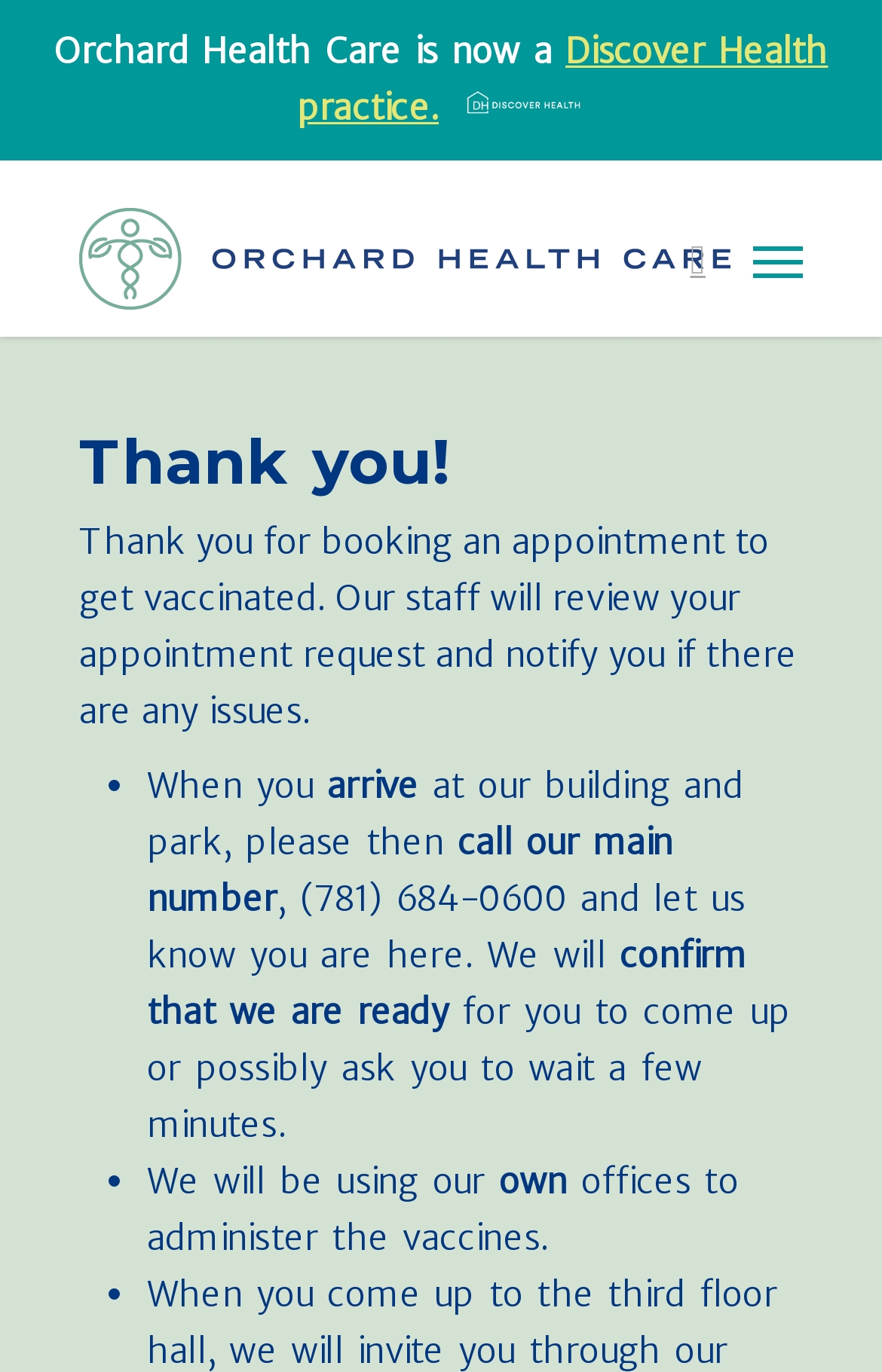Summarize the webpage with a detailed and informative caption.

The webpage is a thank-you page for booking an appointment to get vaccinated at Orchard Health Care. At the top, there is a header section with the organization's name, "Orchard Health Care", accompanied by an image of the same name. Below this, there is a search bar and a navigation menu on the right side.

The main content of the page is divided into two sections. The first section has a heading "Thank you!" and a paragraph of text thanking the user for booking an appointment and explaining that the staff will review the request and notify them if there are any issues.

The second section is a list of instructions with bullet points, explaining what to do when arriving at the building and parking. The instructions include calling the main number to let them know they have arrived, and waiting for confirmation before coming up to the third floor hall.

There are also two links at the top of the page, one to "Discover Health practice" and another to the organization's name, "Orchard Health Care". Additionally, there is an image with an empty alt text and a link with an empty text, but it is not clear what these elements represent.